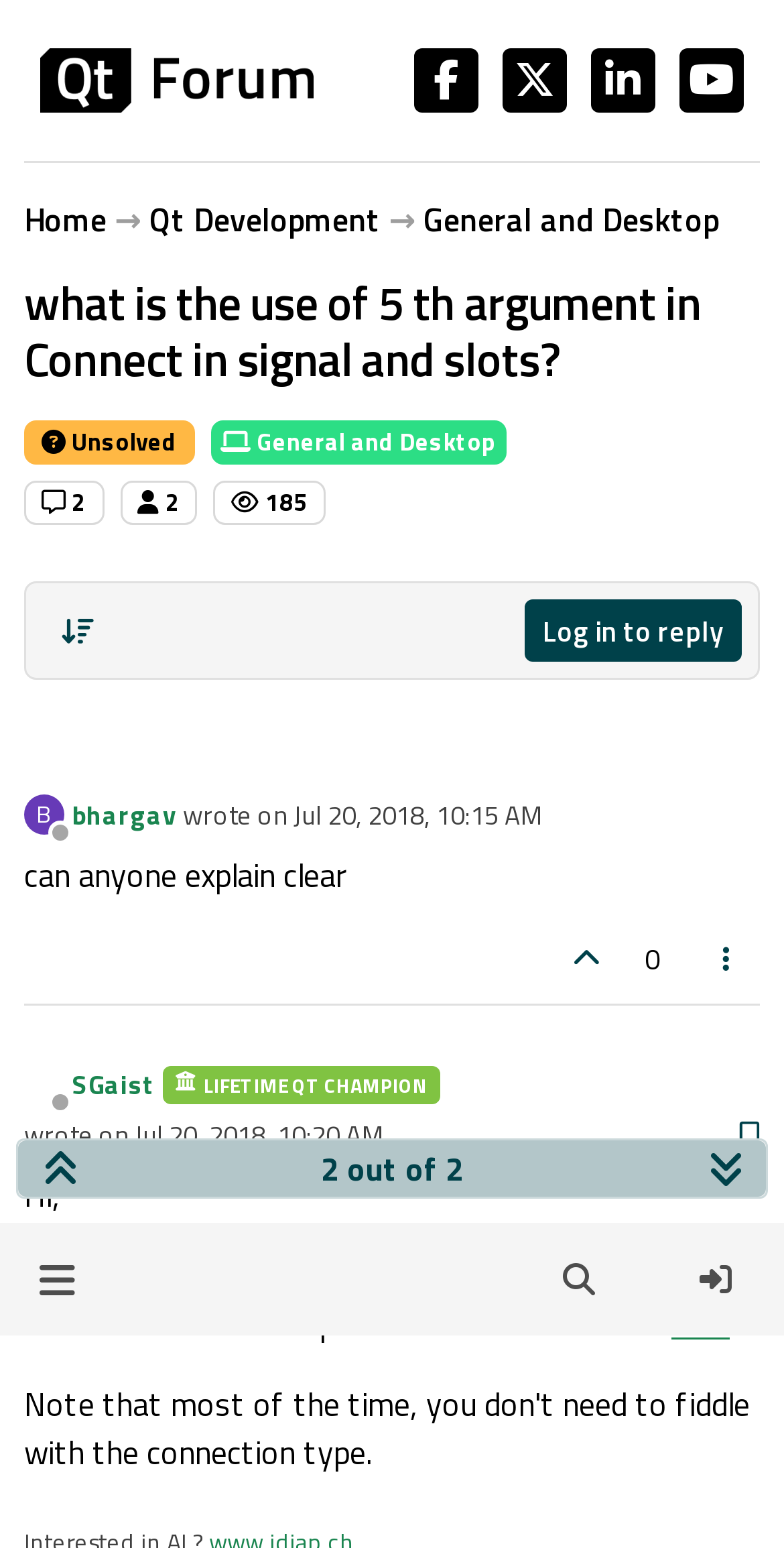Locate the bounding box for the described UI element: "aria-label="Post tools"". Ensure the coordinates are four float numbers between 0 and 1, formatted as [left, top, right, bottom].

[0.883, 0.6, 0.969, 0.637]